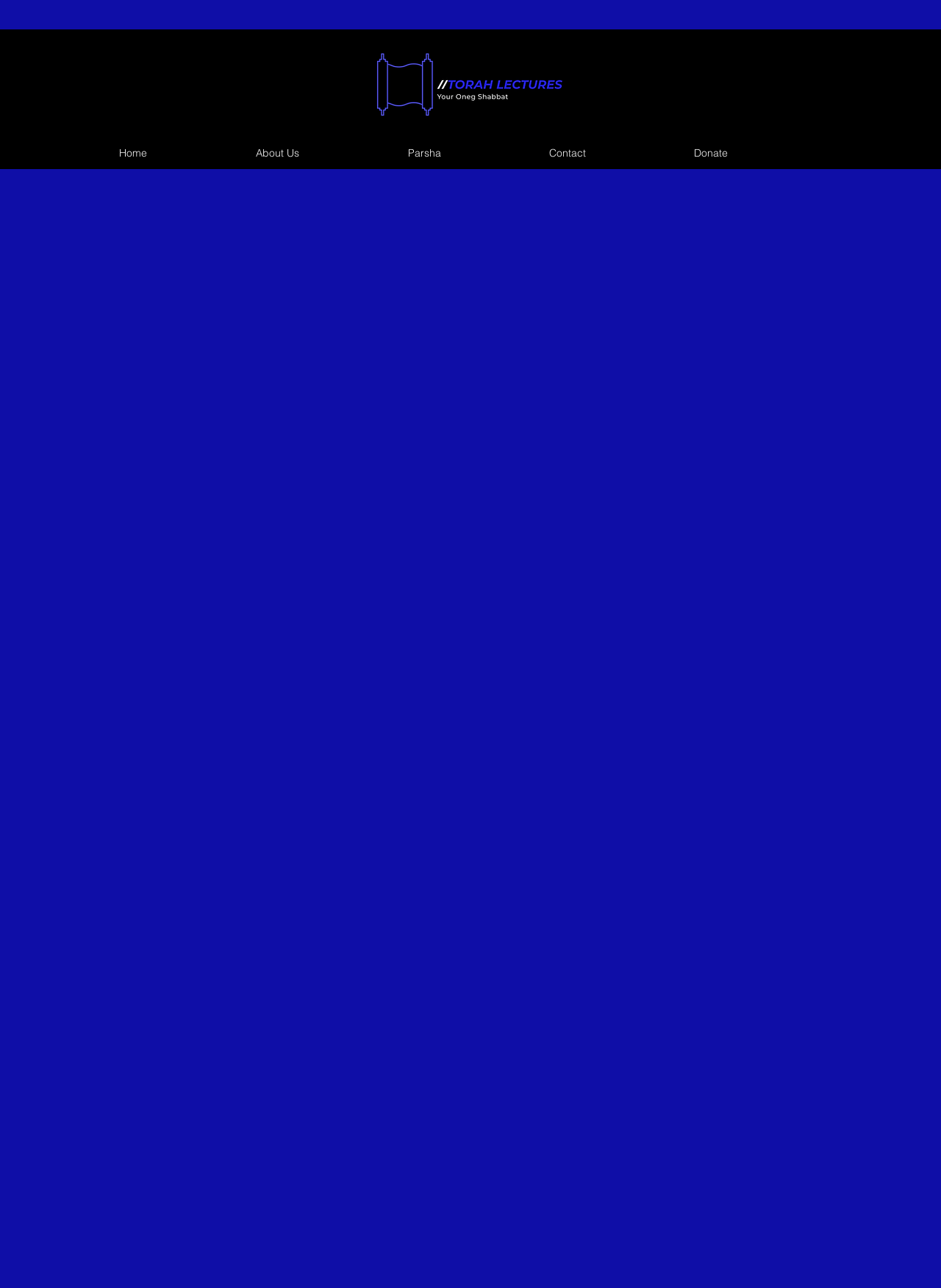Give a one-word or short phrase answer to the question: 
What is the position of the 'About Us' link?

Second from the left